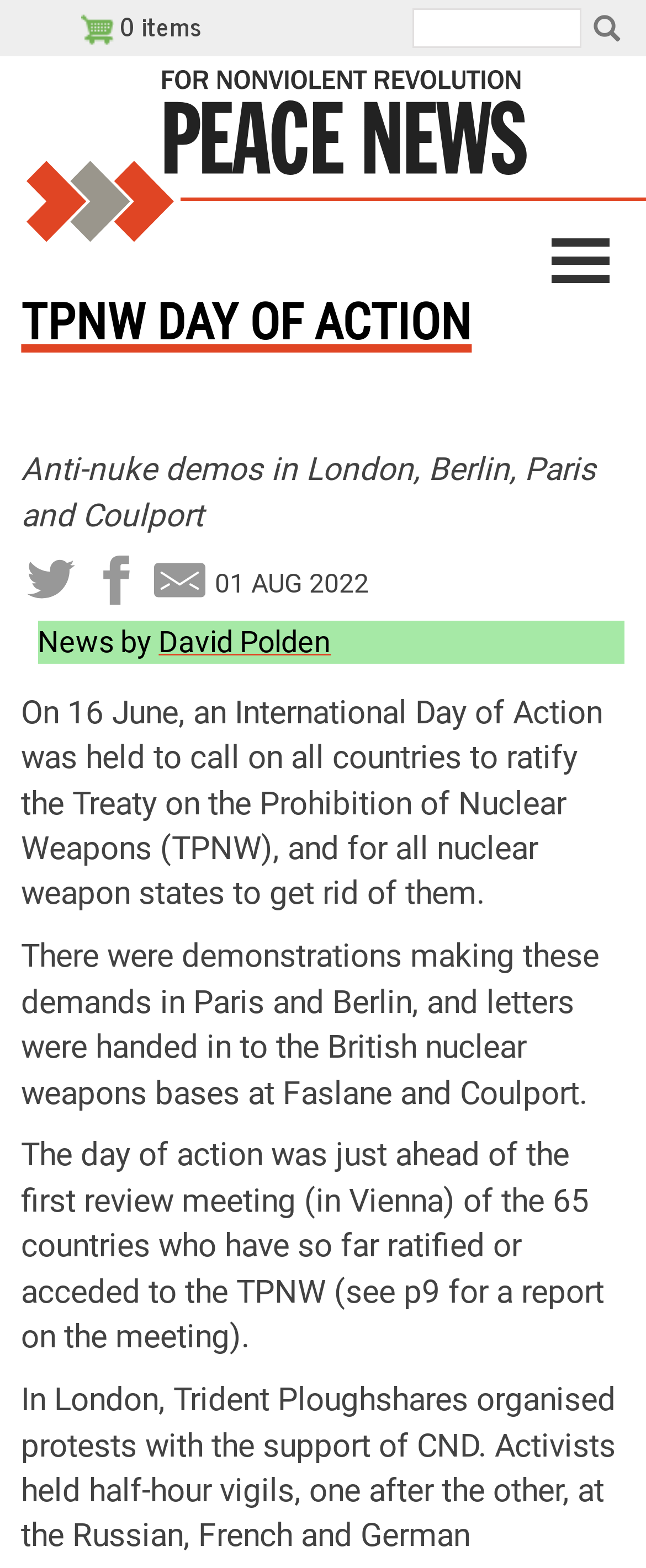Given the content of the image, can you provide a detailed answer to the question?
What is the topic of the article?

The topic of the article is the TPNW Day of Action, which is evident from the heading 'TPNW DAY OF ACTION' and the content of the article, which discusses the International Day of Action to call on countries to ratify the Treaty on the Prohibition of Nuclear Weapons.